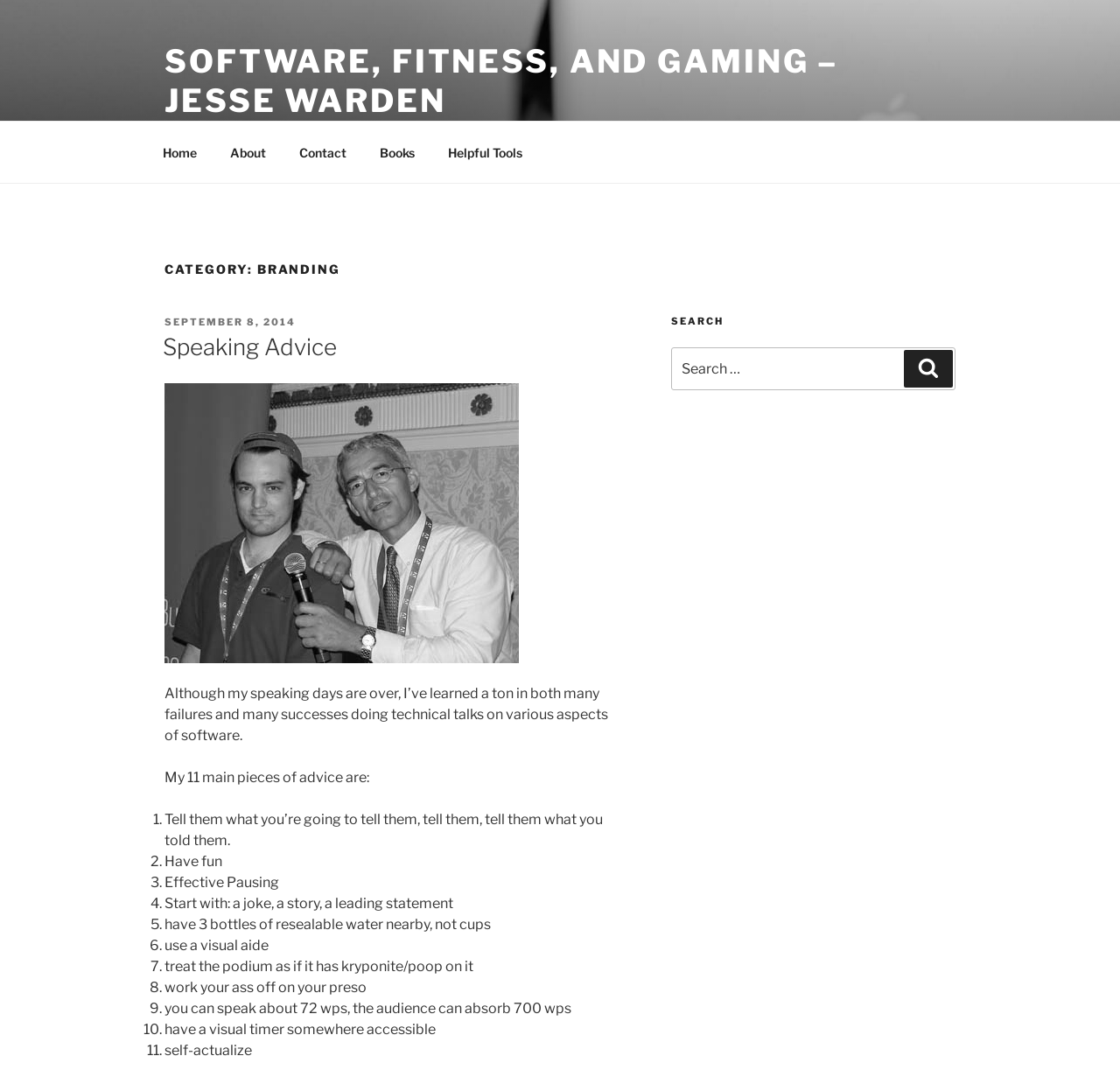How many pieces of speaking advice are provided?
Using the image, provide a concise answer in one word or a short phrase.

11